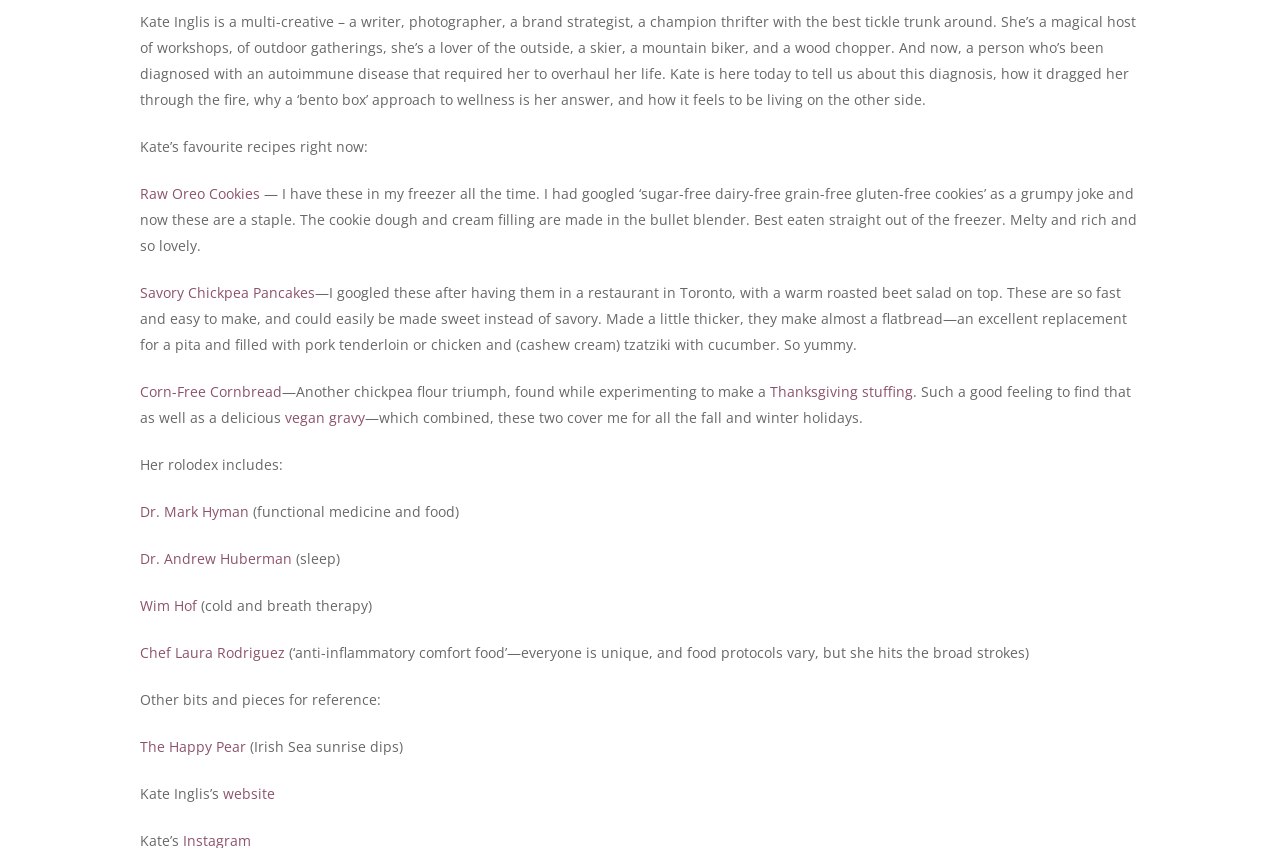Given the element description: "vegan gravy", predict the bounding box coordinates of this UI element. The coordinates must be four float numbers between 0 and 1, given as [left, top, right, bottom].

[0.223, 0.481, 0.285, 0.504]